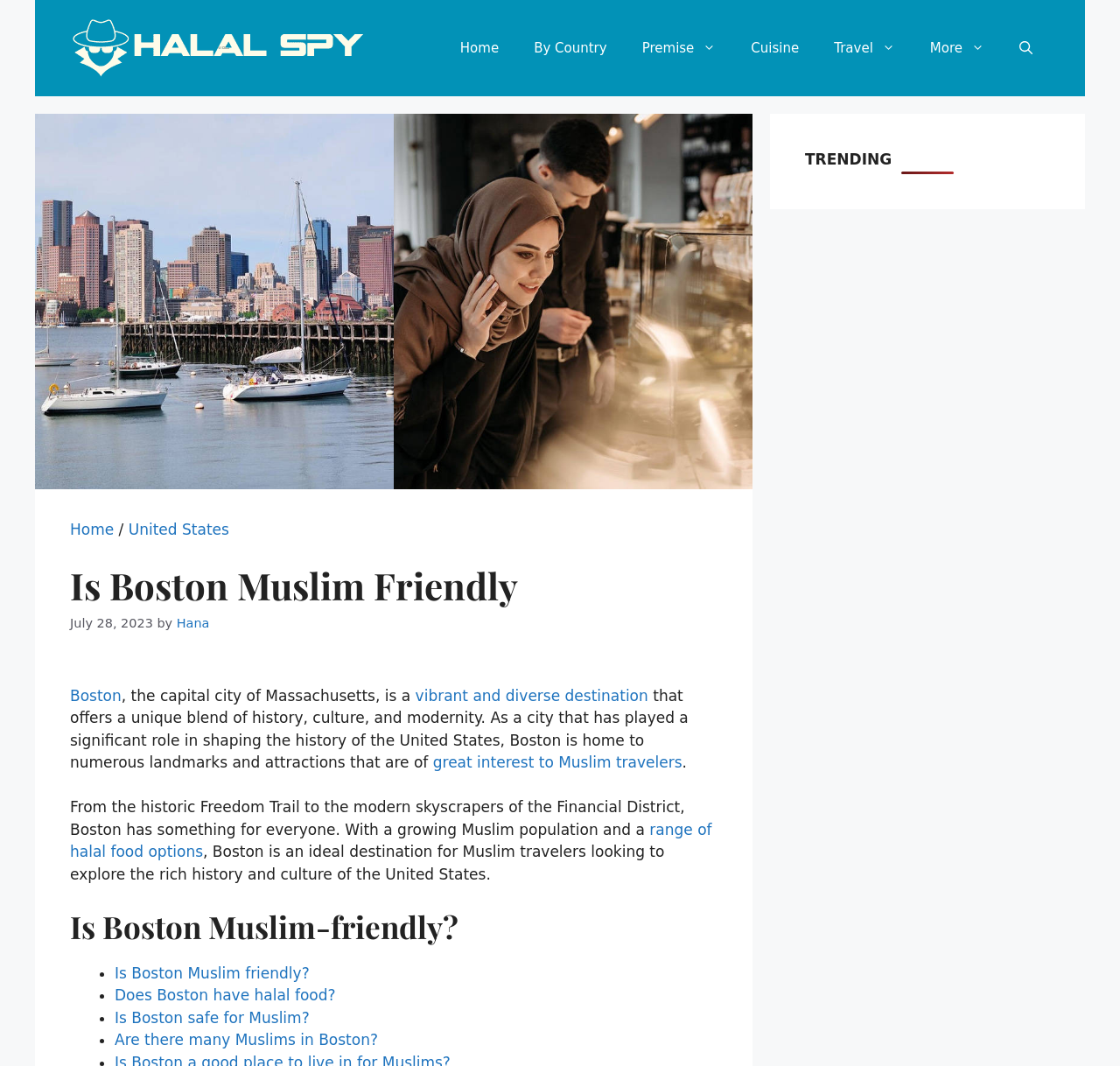Offer a comprehensive description of the webpage’s content and structure.

The webpage is about exploring whether Boston is a Muslim-friendly city. At the top, there is a banner with a link to "Halal Spy" and an image of the same name. Below the banner, there is a navigation menu with links to "Home", "By Country", "Premise", "Cuisine", "Travel", and "More", as well as a search button.

On the left side of the page, there is a large image related to "Is Boston Muslim Friendly". Above the image, there is a header section with a navigation menu showing breadcrumbs, including links to "Home" and "United States". The main heading "Is Boston Muslim Friendly" is located below the breadcrumbs.

The main content of the page starts with a brief introduction to Boston, describing it as a vibrant and diverse destination with a unique blend of history, culture, and modernity. The text mentions that Boston is home to numerous landmarks and attractions that are of great interest to Muslim travelers.

The page then asks the question "Is Boston Muslim-friendly?" and provides a list of related questions, including "Is Boston Muslim friendly?", "Does Boston have halal food?", "Is Boston safe for Muslim?", and "Are there many Muslims in Boston?". Each question is a link, suggesting that the page will provide answers to these questions.

On the right side of the page, there is a complementary section with a heading "TRENDING".